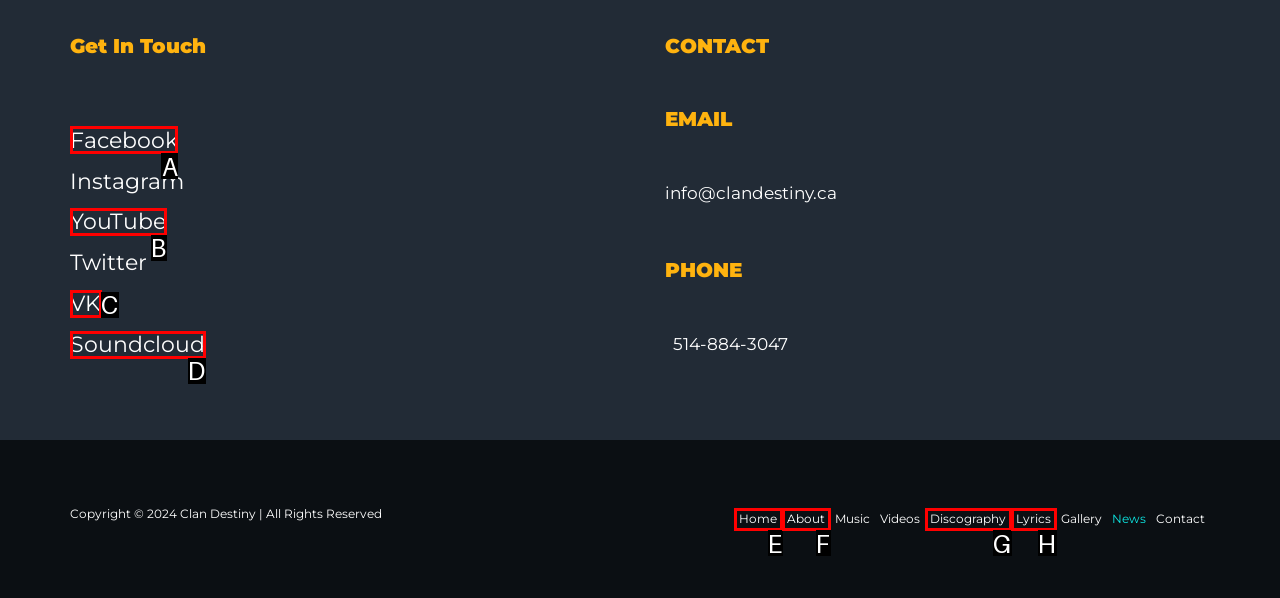Select the correct HTML element to complete the following task: Click on Facebook
Provide the letter of the choice directly from the given options.

A